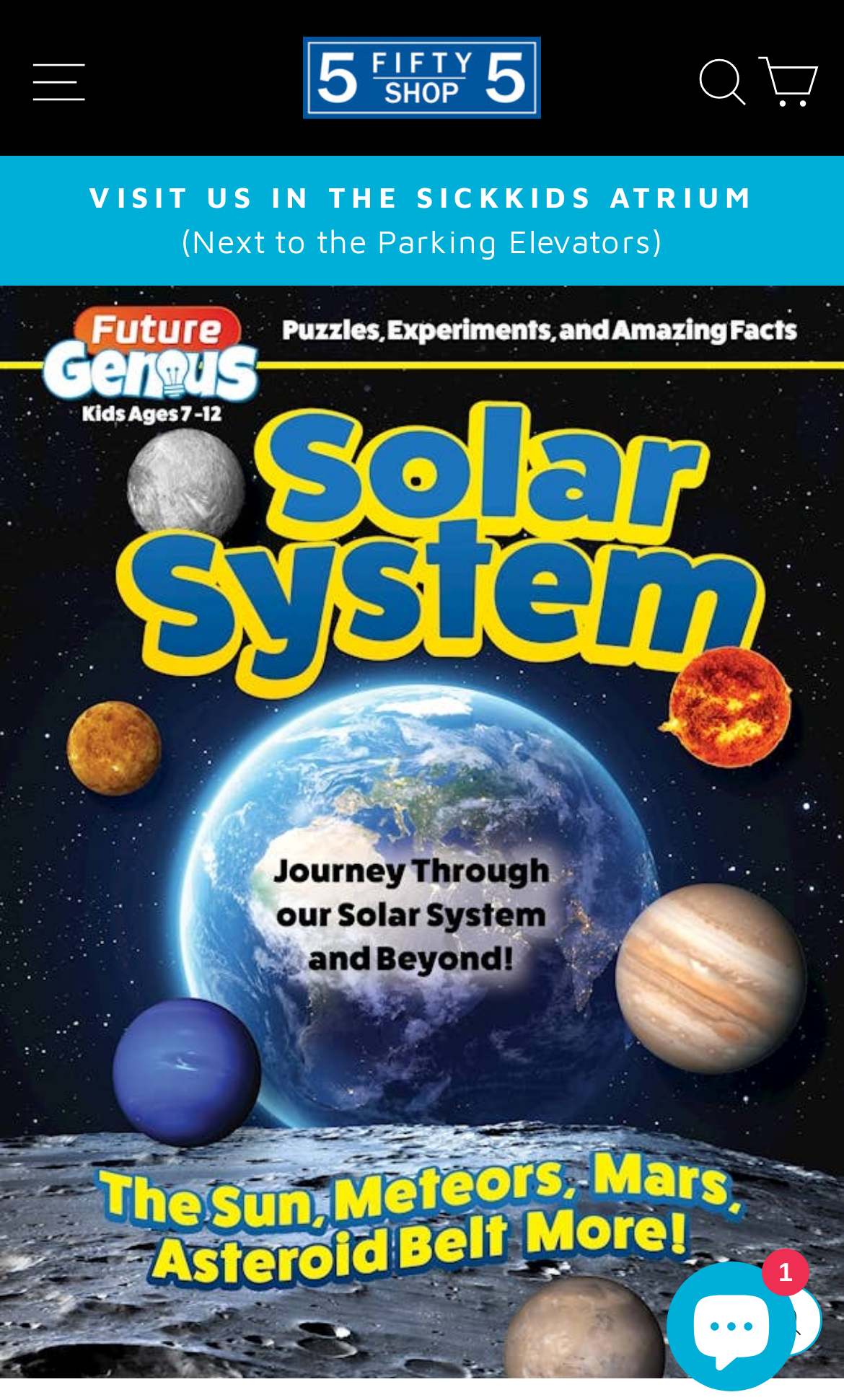Create a full and detailed caption for the entire webpage.

The webpage is an activity book for "Future Genius: The Solar System" and appears to be an e-commerce page. At the top left corner, there is a "SITE NAVIGATION" button. Next to it, there are three links: an empty link, "SEARCH", and "CART" from left to right. 

Below the navigation section, there is a "Pause slideshow" button, followed by a promotional text "NOW OPEN MONDAY TO SATURDAY!". 

The main content of the page is an image that takes up most of the screen, displaying the cover of the "Activity Book Future Genius Solar System". 

At the bottom right corner, there is a "CLOSE (ESC)" button. Next to it, there is a chat window with a button labeled "Chat window" and an image inside. The chat window also displays the number "1".